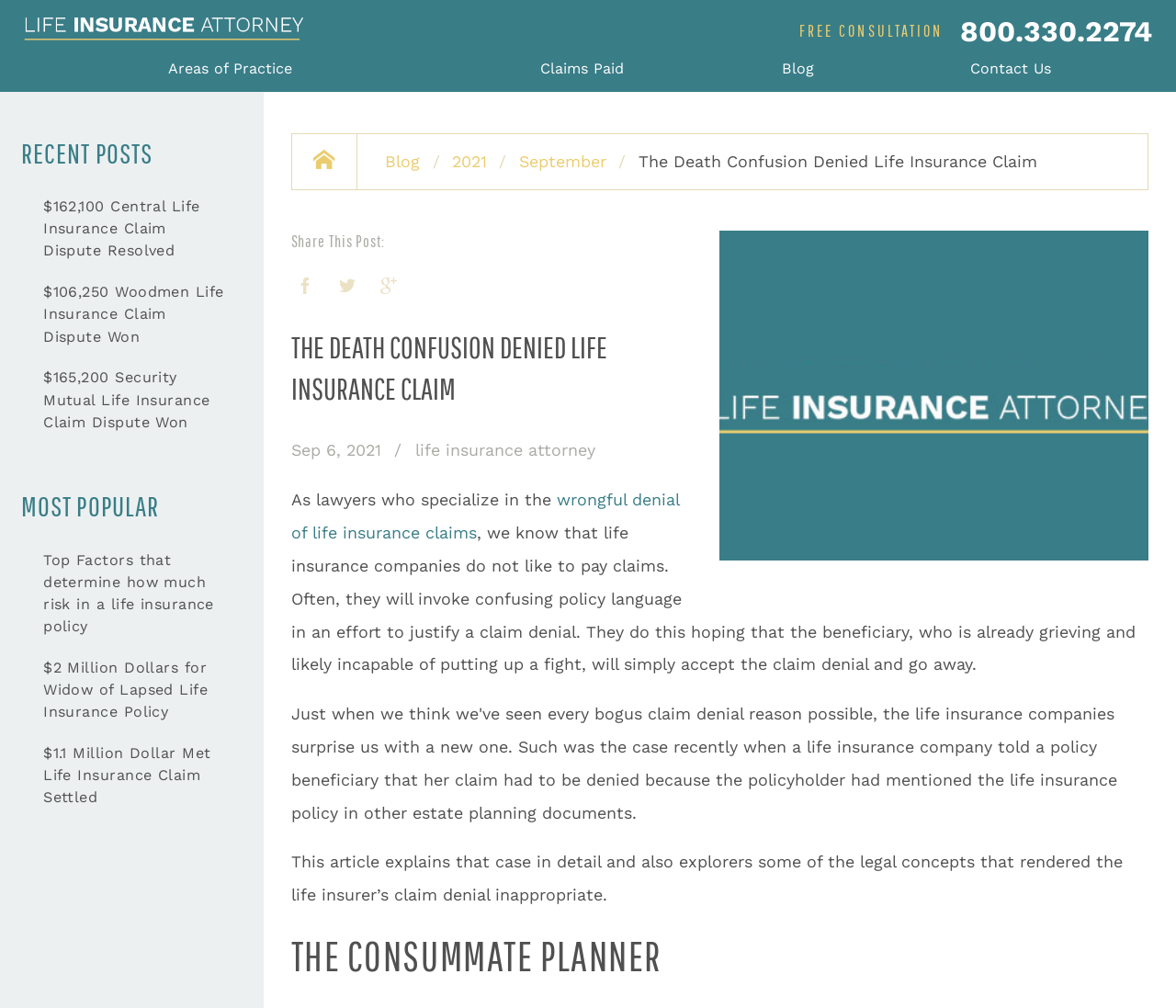Find and provide the bounding box coordinates for the UI element described with: "alt="Life Insurance Attorney"".

[0.02, 0.008, 0.258, 0.044]